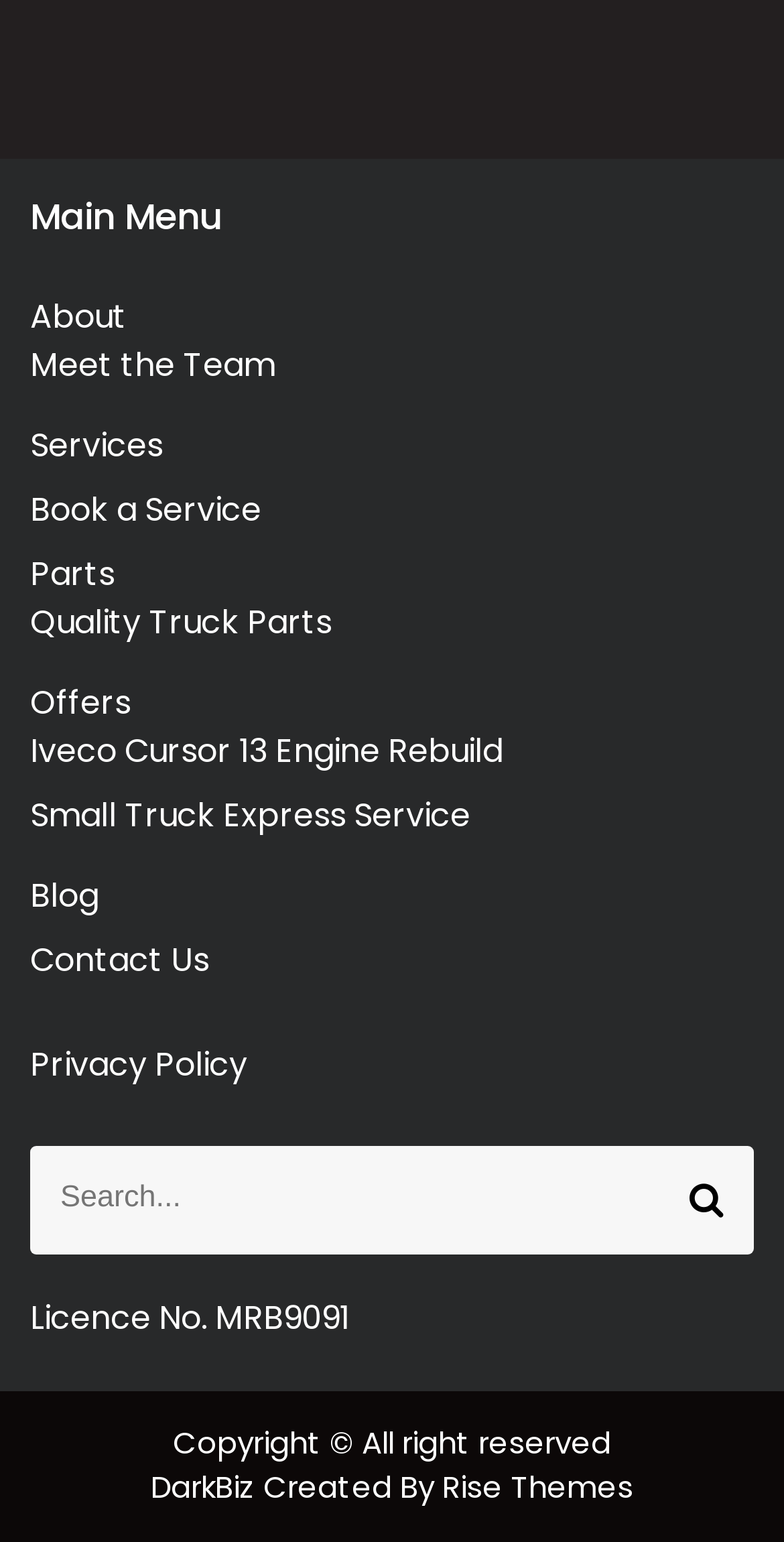How many search boxes are there?
Based on the screenshot, give a detailed explanation to answer the question.

By examining the webpage, we can find one search box at the top of the webpage, which is labeled as 'Search for:'.